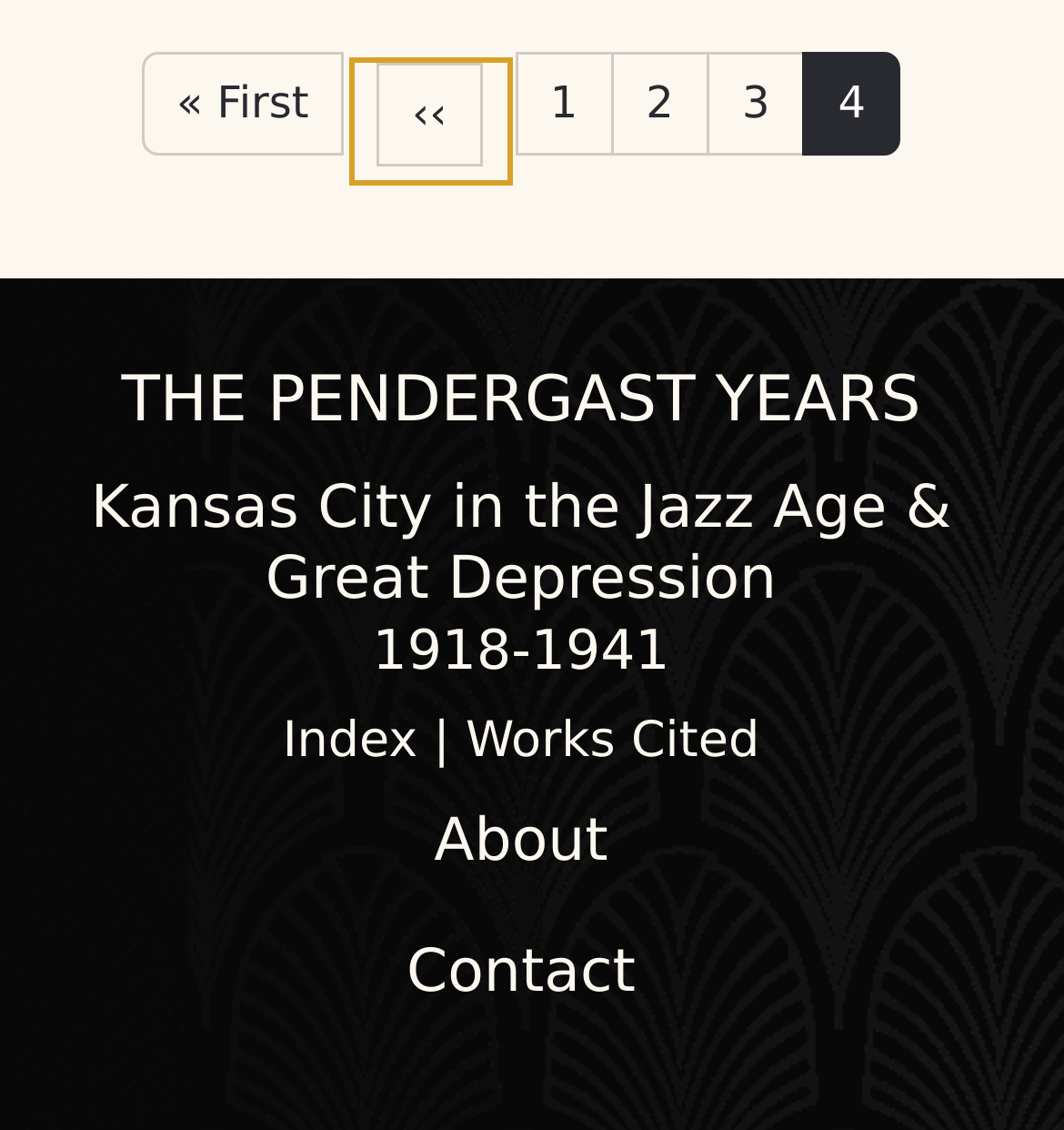Please provide the bounding box coordinates for the element that needs to be clicked to perform the following instruction: "View works cited". The coordinates should be given as four float numbers between 0 and 1, i.e., [left, top, right, bottom].

[0.438, 0.63, 0.714, 0.681]